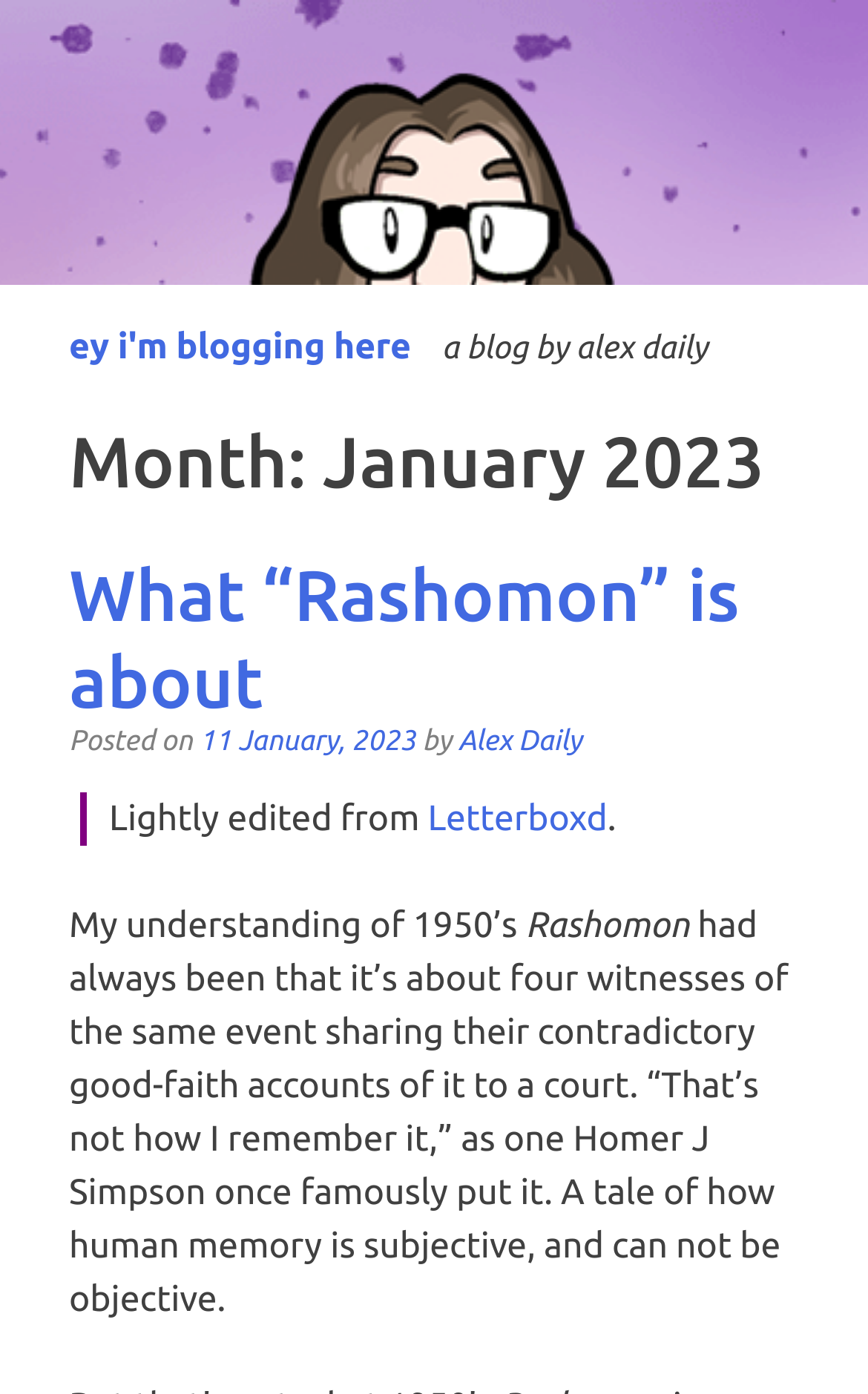Create an in-depth description of the webpage, covering main sections.

This webpage appears to be a personal blog, with the title "January 2023 – ey i'm blogging here" displayed prominently at the top. Below the title, there is an image with the same text, "ey i'm blogging here". To the right of the image, there is a link with the same text.

Underneath the title, there is a subtitle "a blog by alex daily". Below the subtitle, there is a header section that contains a series of blog posts. The first post is titled "Month: January 2023", followed by a subheading "What “Rashomon” is about". This subheading is a link that leads to the full article.

The article "What “Rashomon” is about" is summarized as follows: it discusses the movie Rashomon, and how the blogger's understanding of the movie has always been that it's about four witnesses sharing their contradictory accounts of the same event. The article also touches on the theme of how human memory is subjective and cannot be objective.

To the right of the article title, there is a section that displays the posting date, "11 January, 2023", and the author's name, "Alex Daily". Below the article, there is a blockquote that mentions the source of the text, "Lightly edited from Letterboxd".

There are a total of three links on the page, two of which have the text "ey i'm blogging here", and one that leads to the full article "What “Rashomon” is about". There is also one image on the page, which is located at the top.